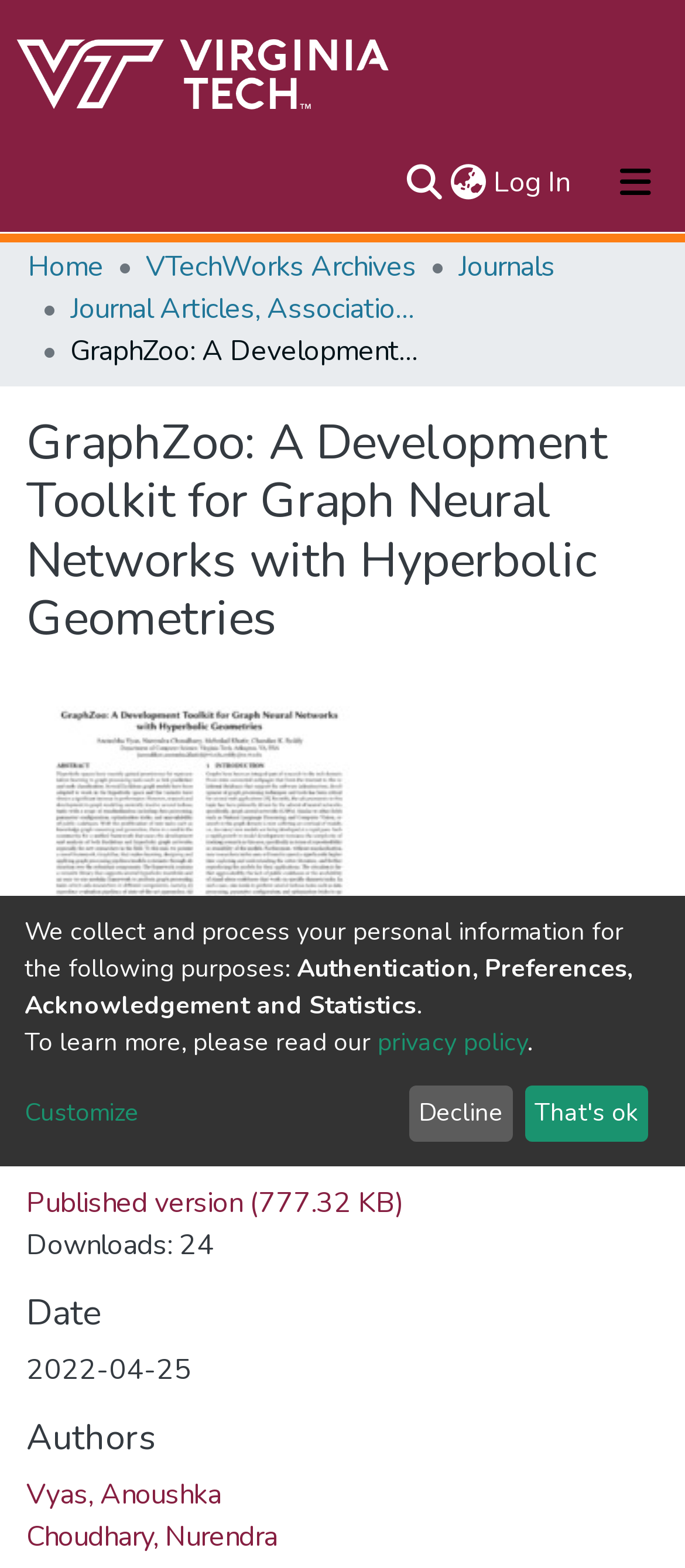Find and provide the bounding box coordinates for the UI element described with: "Statistics".

[0.041, 0.283, 0.208, 0.328]